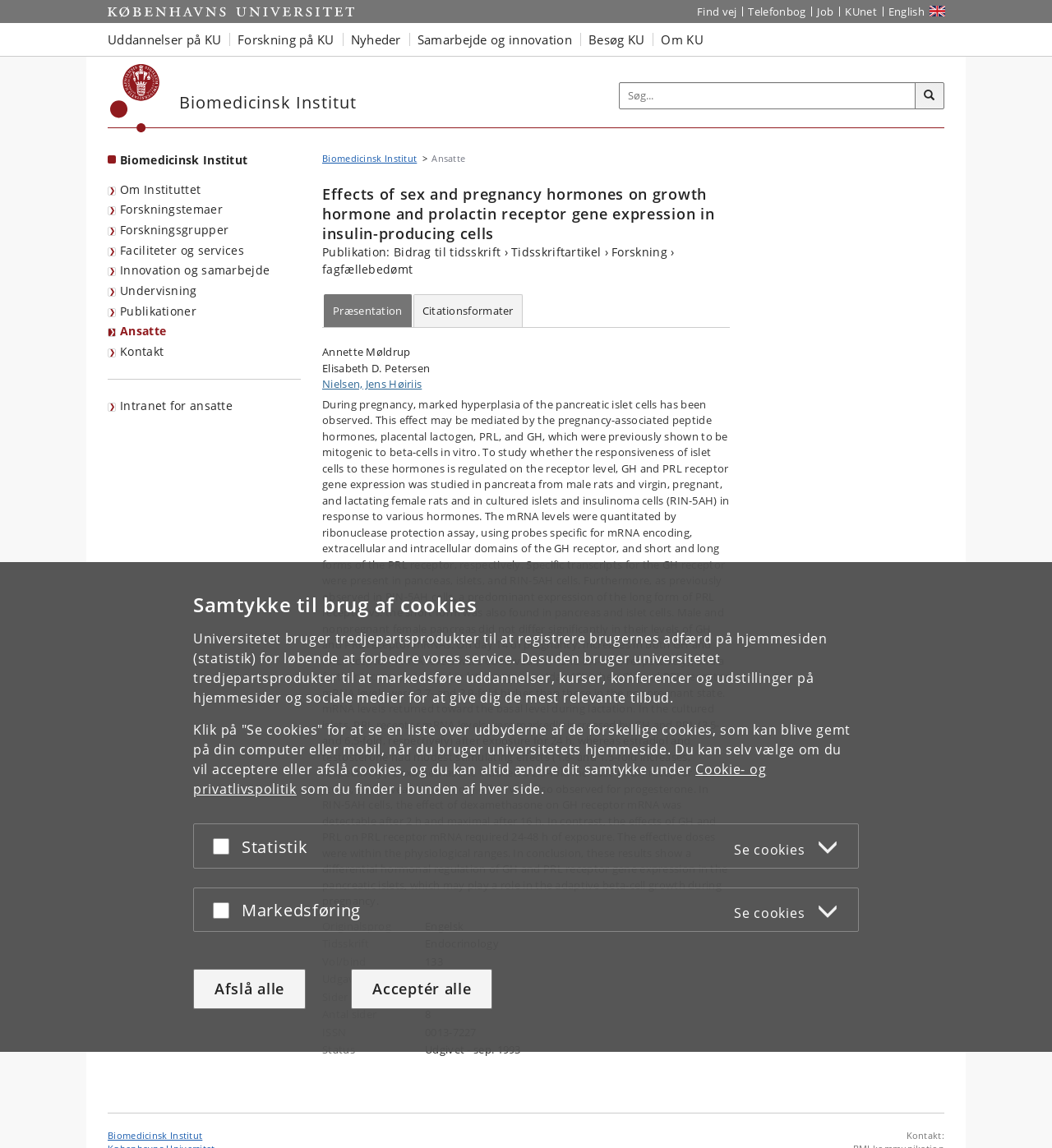Could you provide the bounding box coordinates for the portion of the screen to click to complete this instruction: "Read the article"?

[0.306, 0.346, 0.693, 0.791]